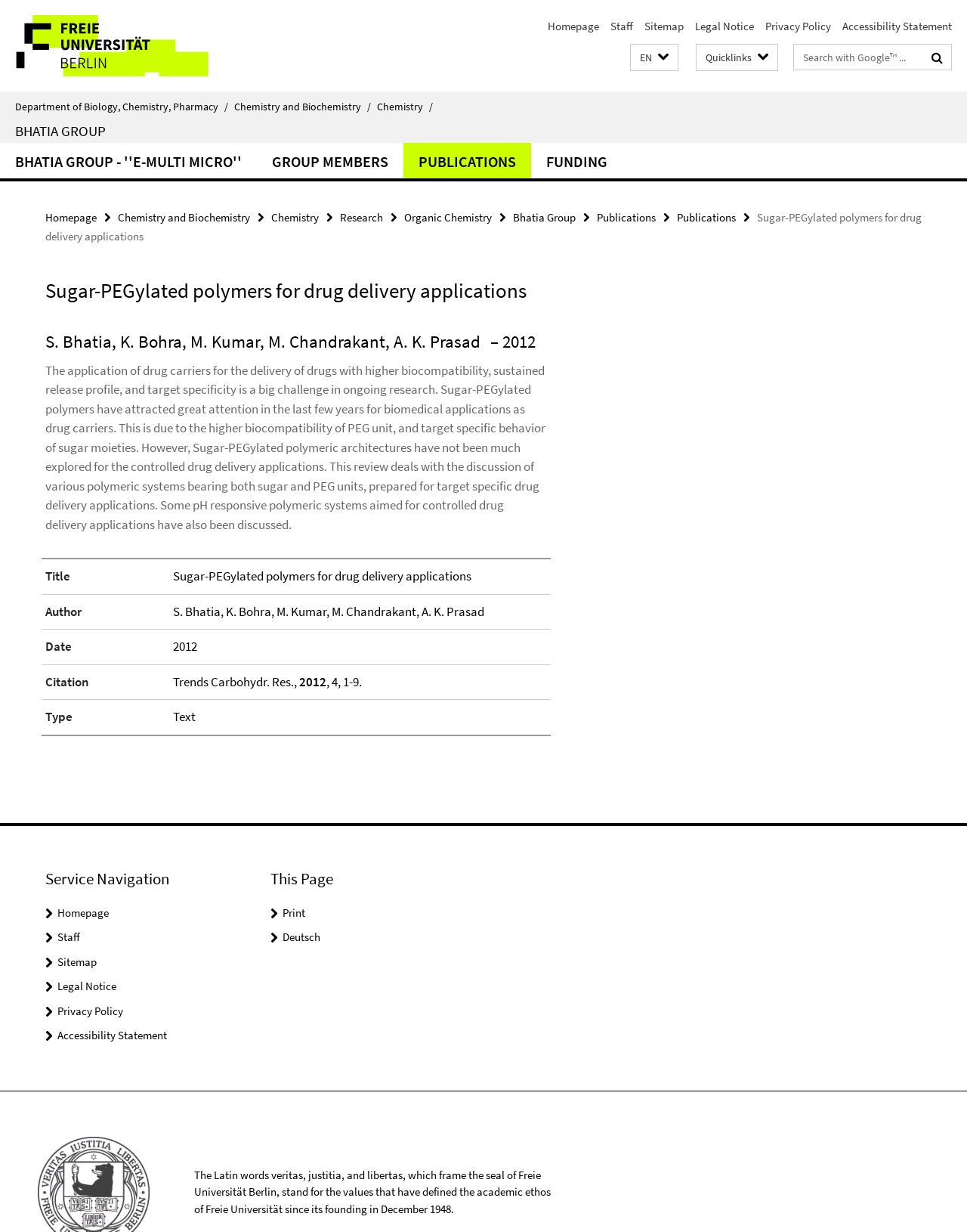What is the language of the webpage?
Using the image, respond with a single word or phrase.

English